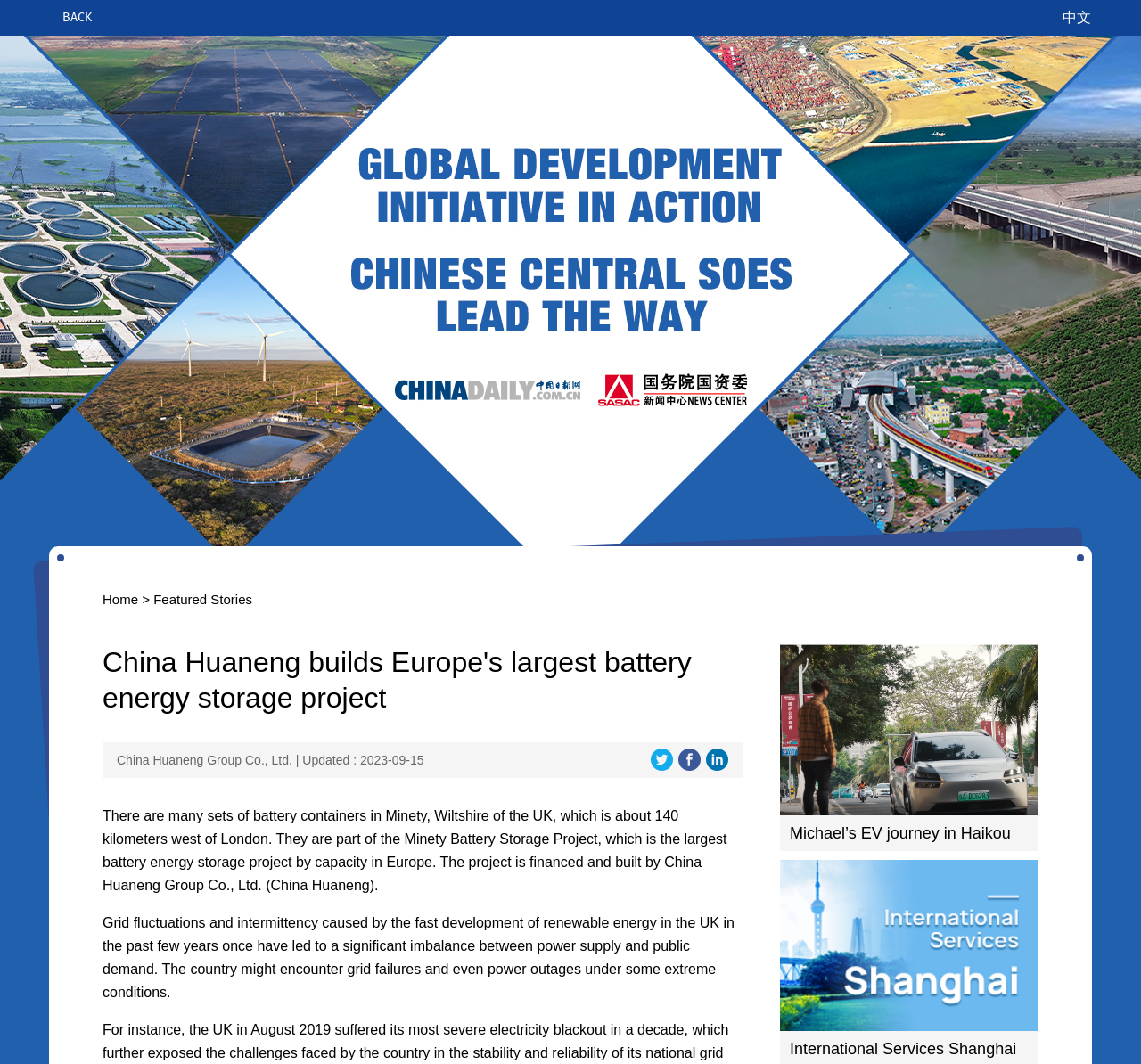What is the name of the company financing and building the project?
Please answer the question with as much detail as possible using the screenshot.

I found the answer by reading the static text element which says 'The project is financed and built by China Huaneng Group Co., Ltd. (China Huaneng)'.